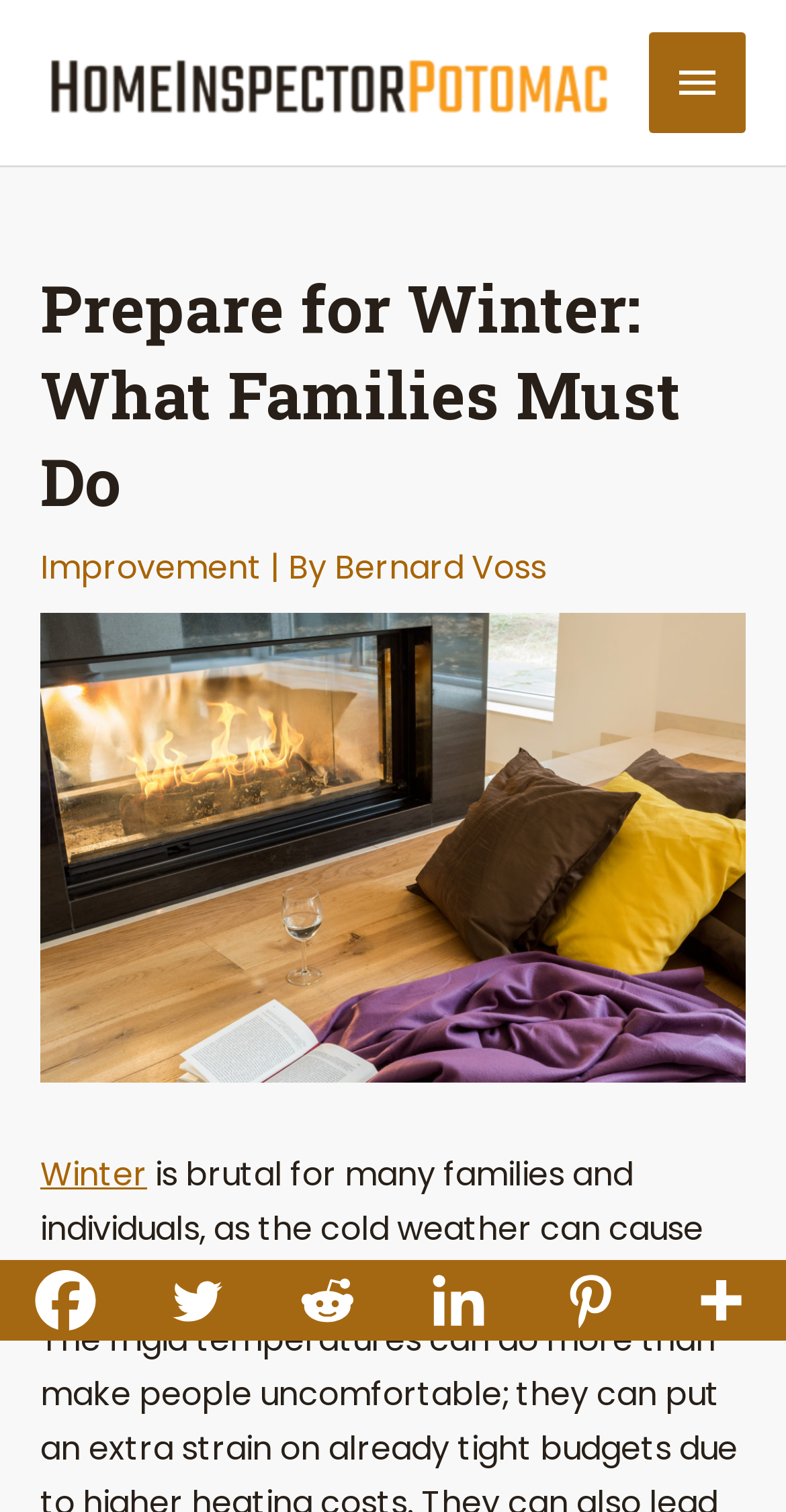Please give a one-word or short phrase response to the following question: 
Who is the author of the article?

Bernard Voss